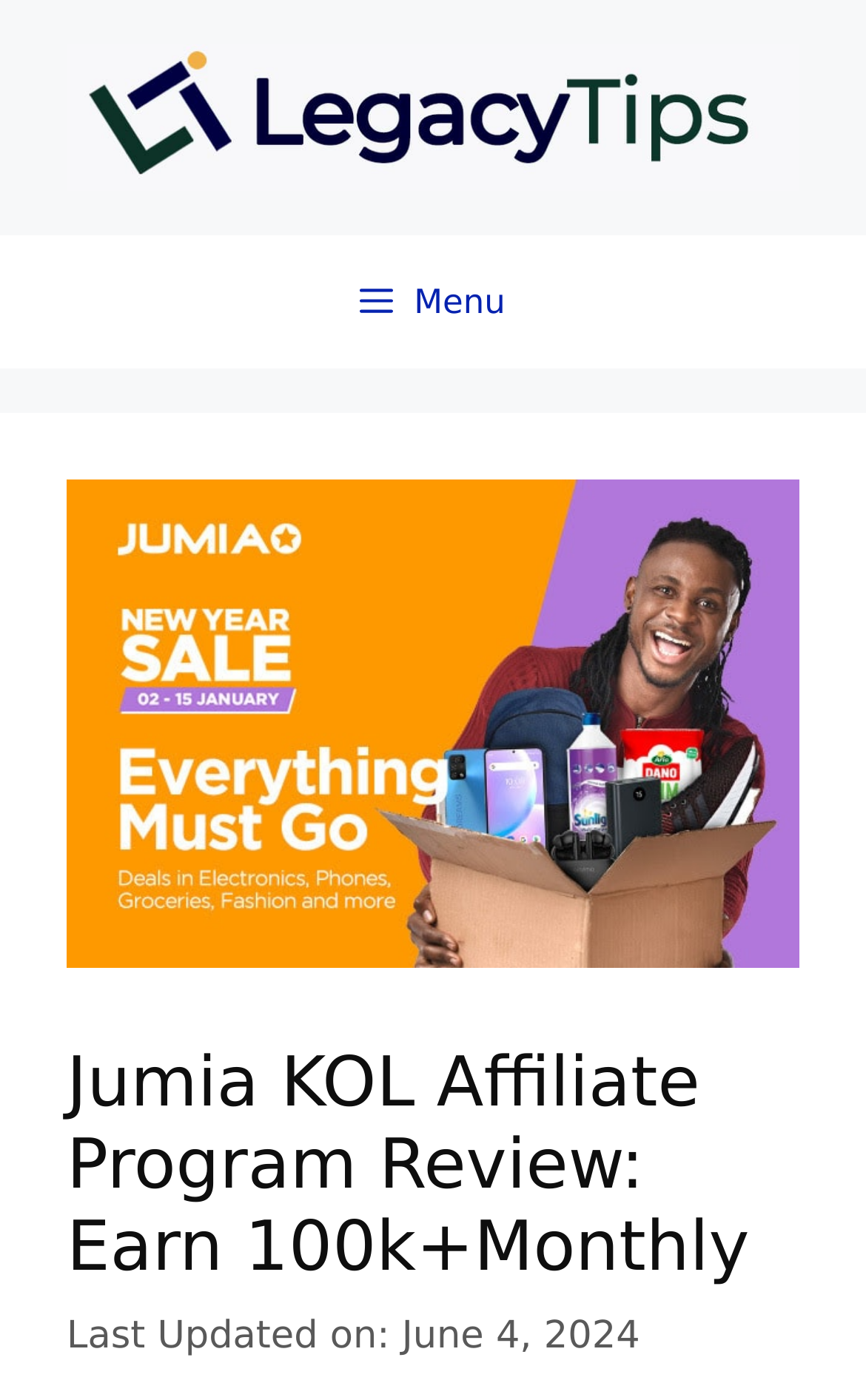Create an elaborate caption that covers all aspects of the webpage.

The webpage is about the JUMIA KOL affiliate program, with a focus on how to earn a significant income through the program. At the top of the page, there is a banner that spans the entire width, containing a link to the "LegacyTips" site, accompanied by an image with the same name. Below the banner, there is a primary navigation menu that also spans the full width, with a "Menu" button on the left side.

The main content of the page is headed by a title, "Jumia KOL Affiliate Program Review: Earn 100k+Monthly", which is prominently displayed in the top half of the page. This title is followed by a timestamp, "Last Updated on: June 4, 2024", indicating when the content was last updated.

On the left side of the page, there are two links: "Sell Gift Card To Chinese Buyer" and "100% Highest Rate", which are positioned relatively close to each other. These links appear to be related to the affiliate program, but their specific purposes are not clear from the context.

Overall, the page is structured to provide information about the JUMIA KOL affiliate program, with a clear title and timestamp, and several links that likely provide additional details or resources for users interested in the program.